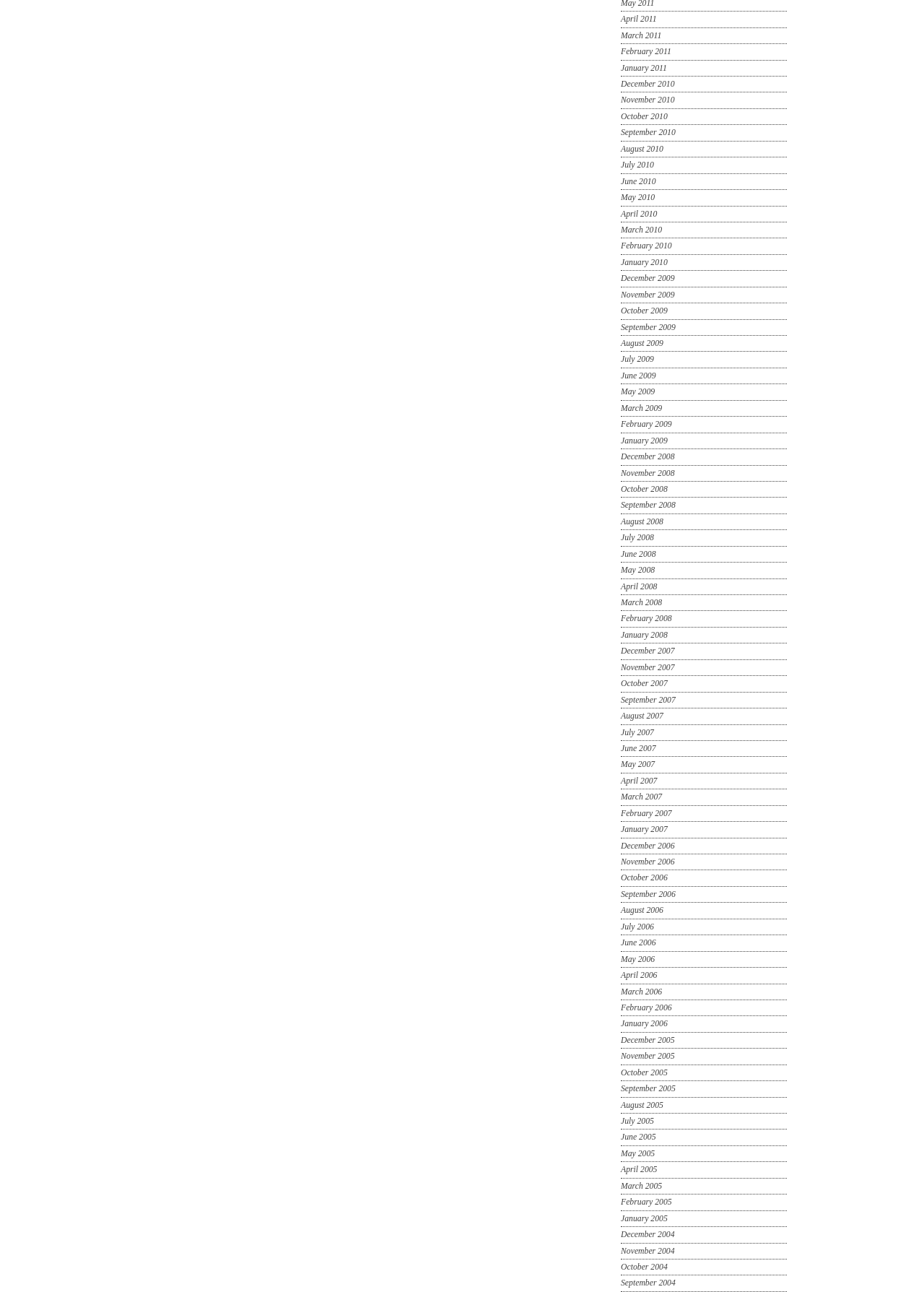Pinpoint the bounding box coordinates of the element that must be clicked to accomplish the following instruction: "View December 2004 archives". The coordinates should be in the format of four float numbers between 0 and 1, i.e., [left, top, right, bottom].

[0.672, 0.952, 0.852, 0.96]